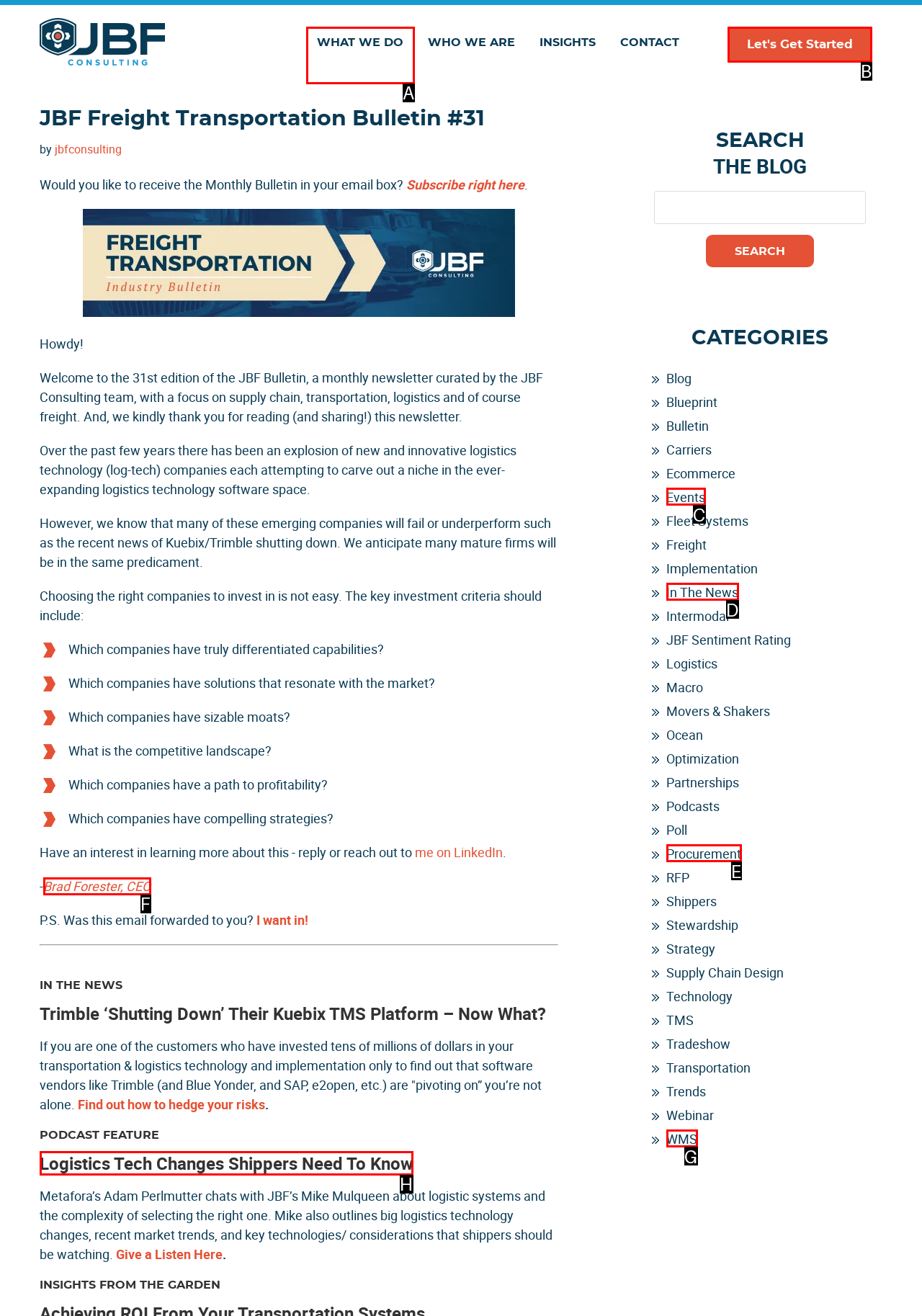Which UI element should be clicked to perform the following task: Read the 'Logistics Tech Changes Shippers Need To Know' podcast? Answer with the corresponding letter from the choices.

H